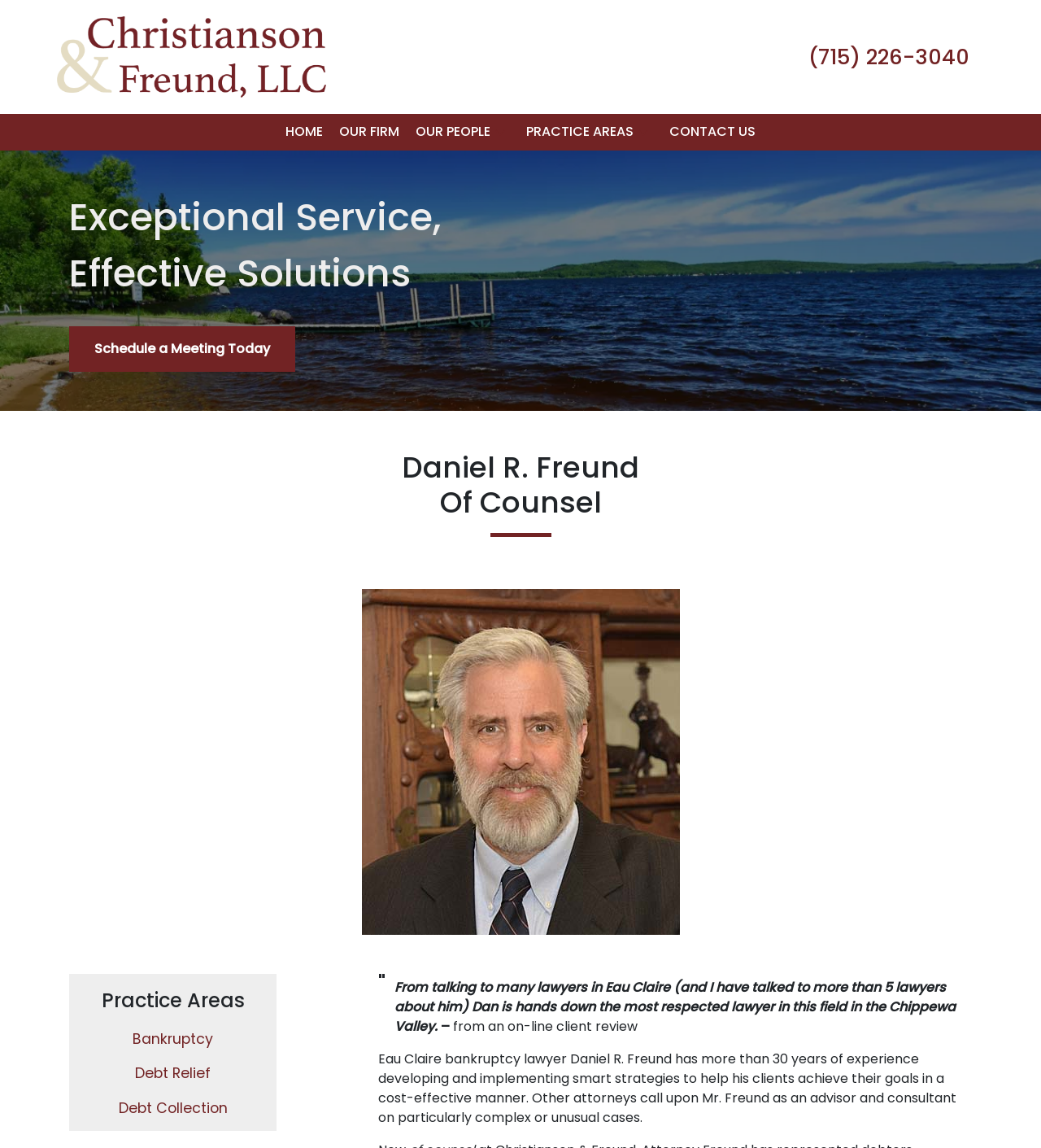Kindly provide the bounding box coordinates of the section you need to click on to fulfill the given instruction: "view practice areas".

[0.505, 0.107, 0.609, 0.124]